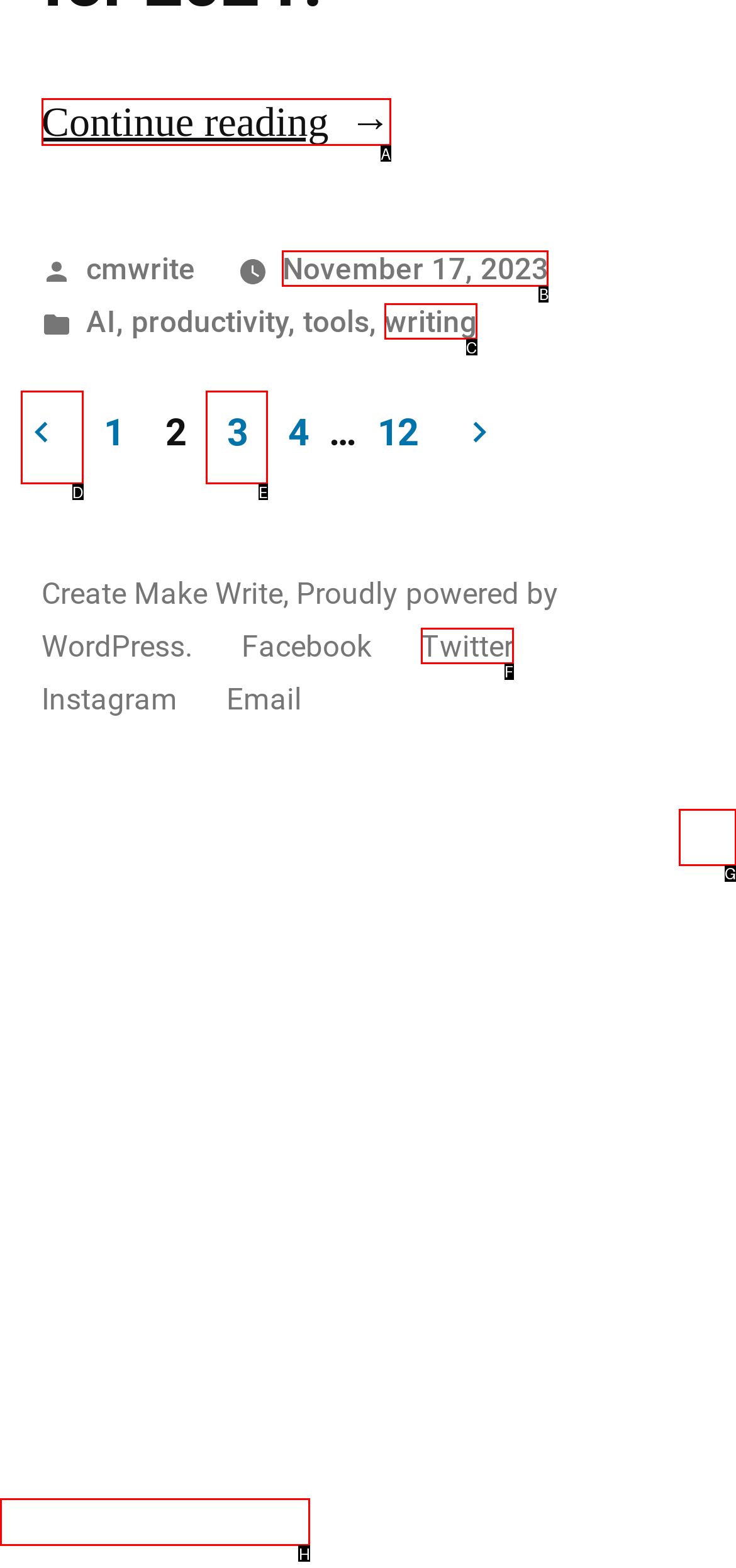Determine the correct UI element to click for this instruction: Close the module. Respond with the letter of the chosen element.

G